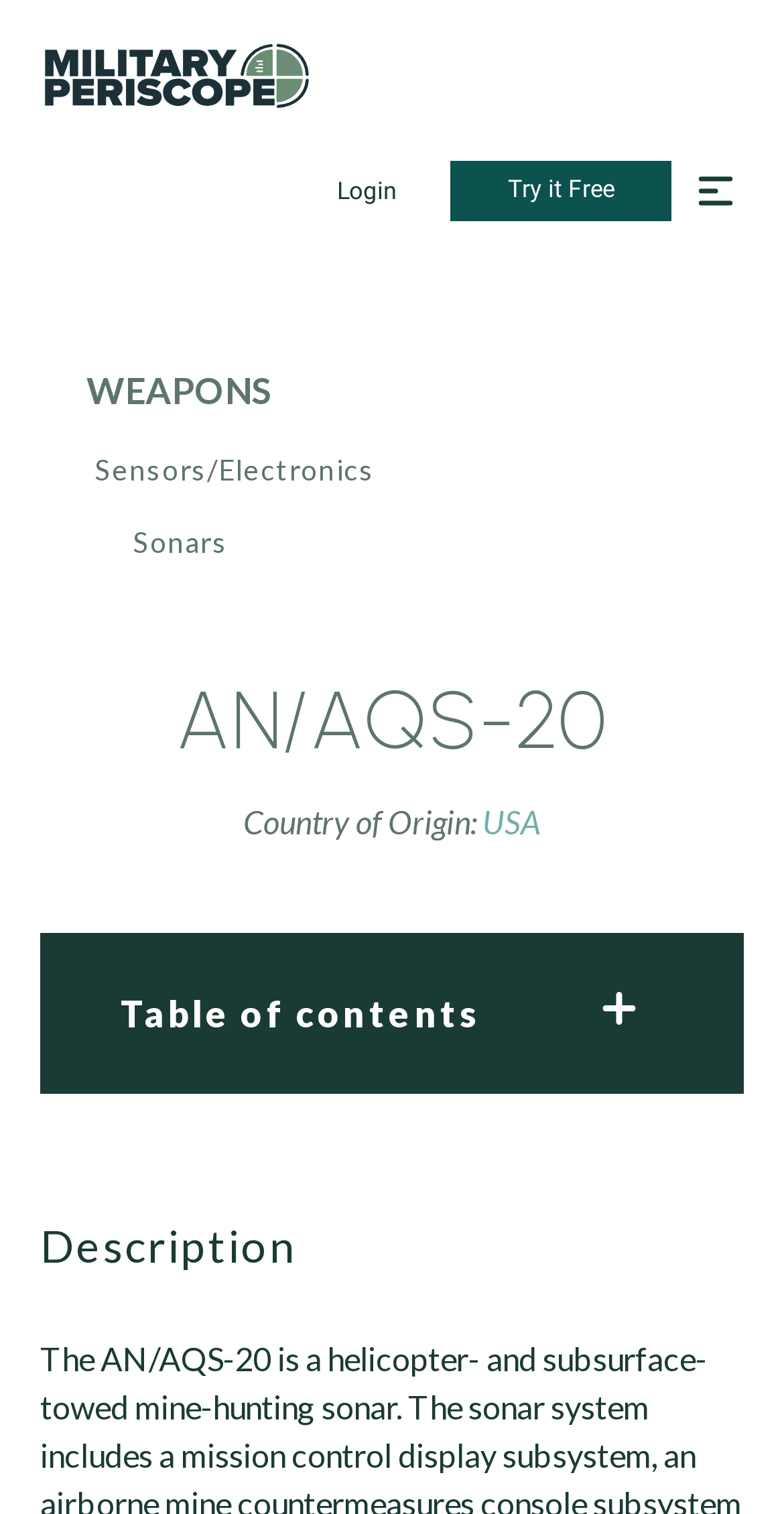Using the given element description, provide the bounding box coordinates (top-left x, top-left y, bottom-right x, bottom-right y) for the corresponding UI element in the screenshot: Try it Free

[0.574, 0.106, 0.856, 0.146]